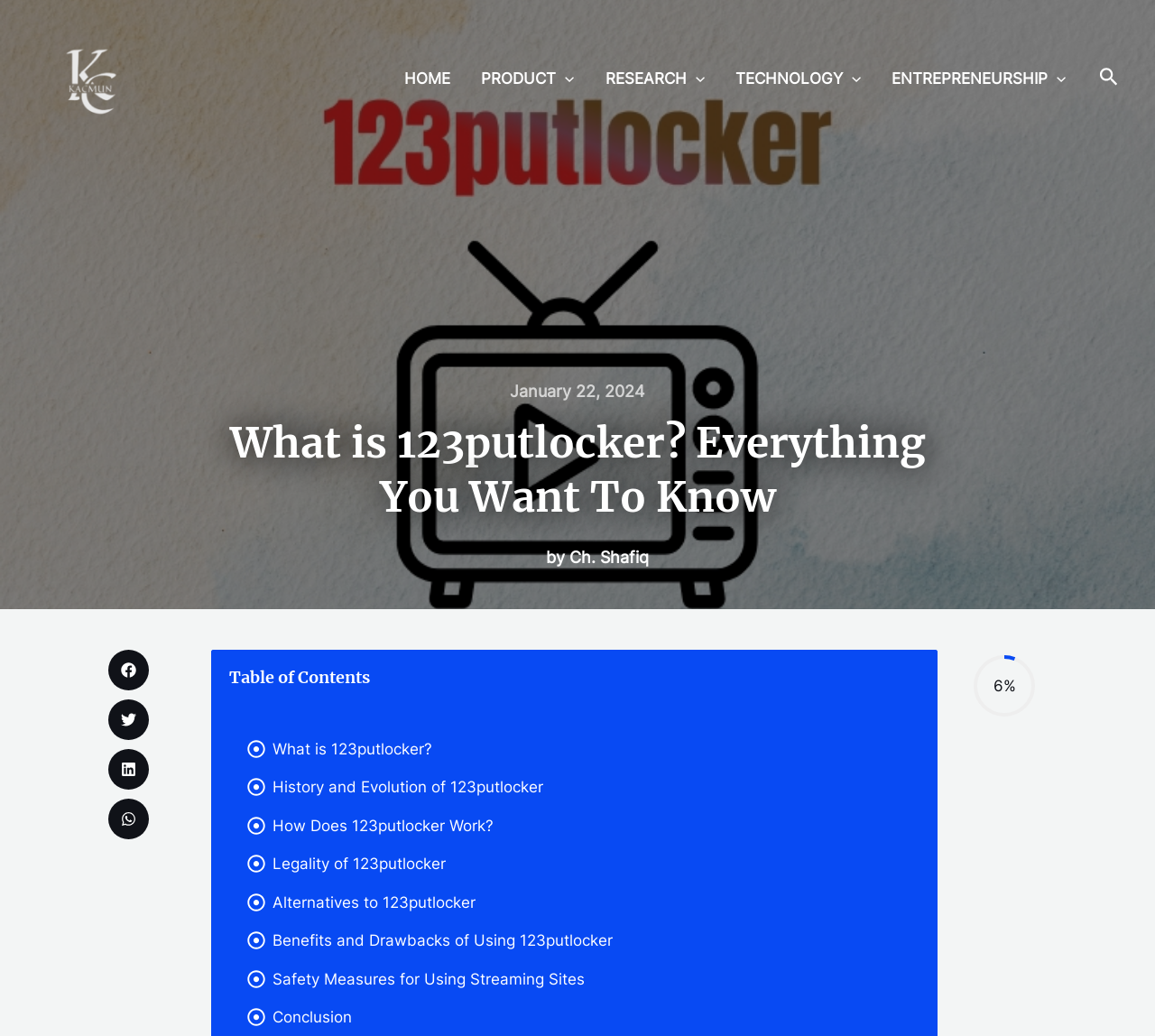Please identify the bounding box coordinates of the area that needs to be clicked to fulfill the following instruction: "Search using the search icon."

[0.952, 0.063, 0.969, 0.089]